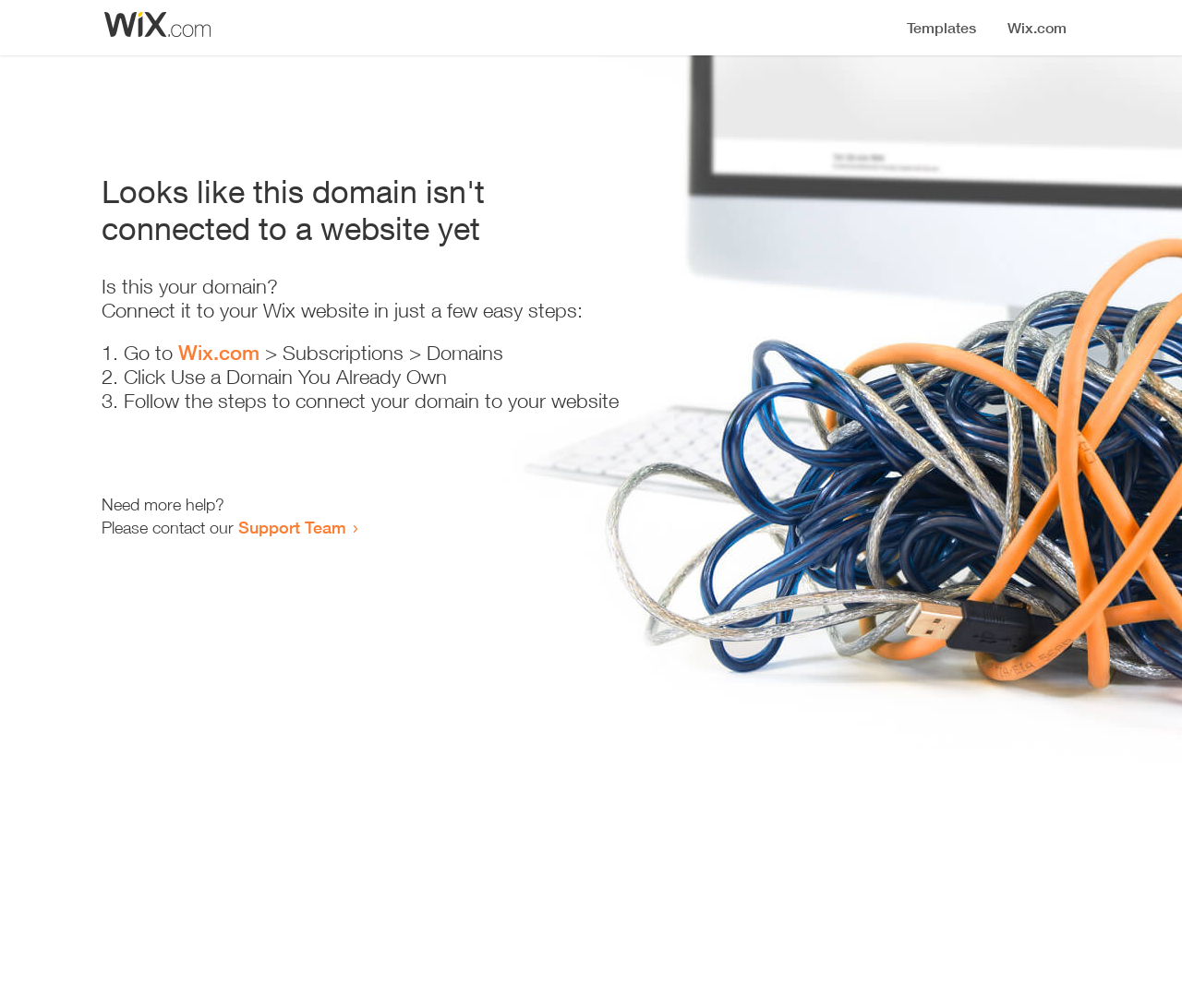Determine the bounding box of the UI component based on this description: "Support Team". The bounding box coordinates should be four float values between 0 and 1, i.e., [left, top, right, bottom].

[0.202, 0.513, 0.293, 0.533]